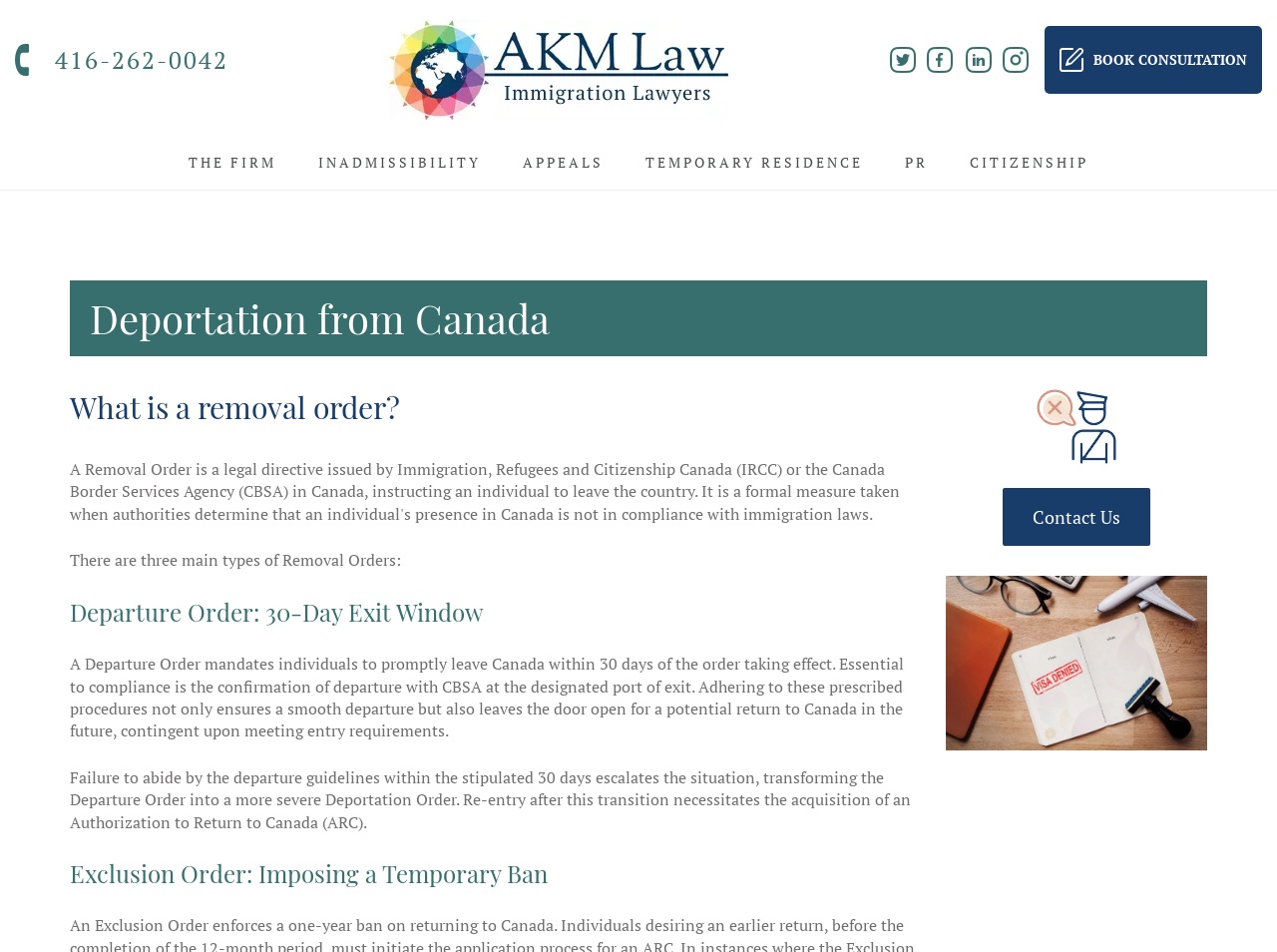Please find the bounding box coordinates in the format (top-left x, top-left y, bottom-right x, bottom-right y) for the given element description. Ensure the coordinates are floating point numbers between 0 and 1. Description: Book Consultation

[0.818, 0.027, 0.988, 0.099]